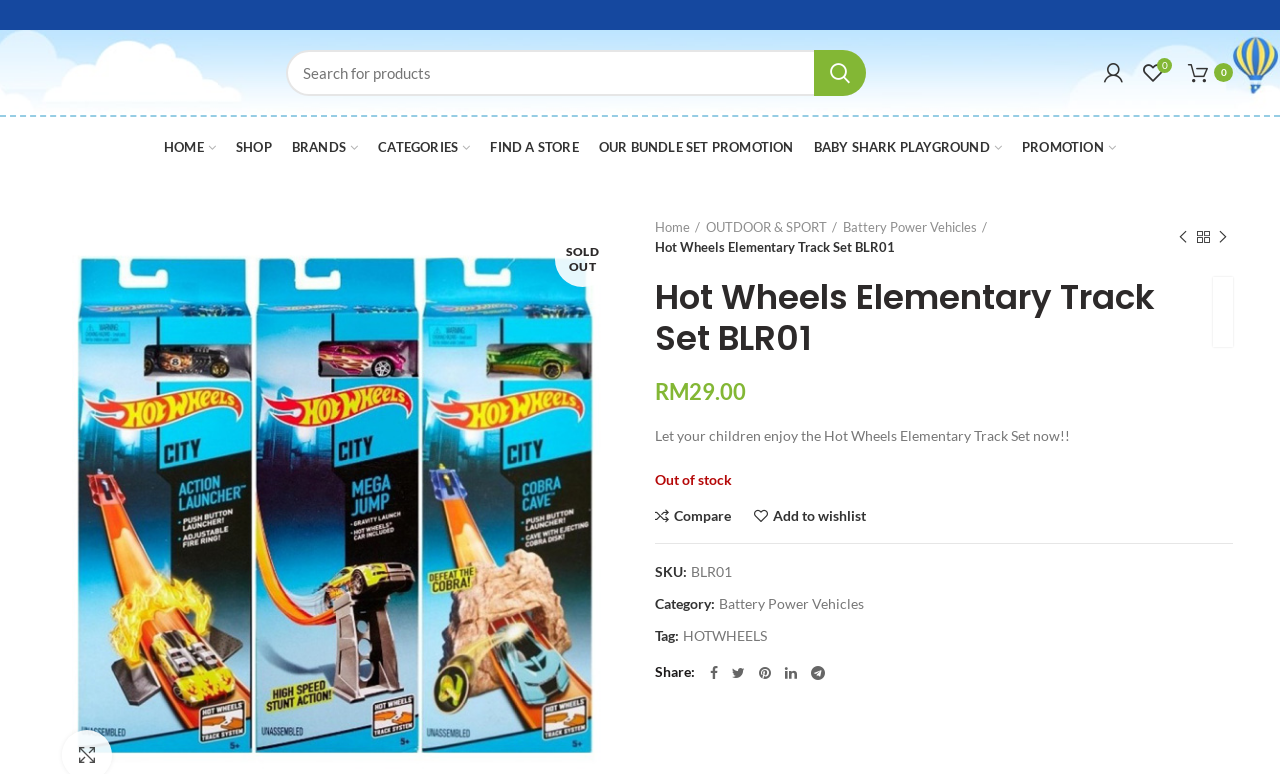Identify the bounding box coordinates of the HTML element based on this description: "Our Bundle Set Promotion".

[0.459, 0.151, 0.627, 0.229]